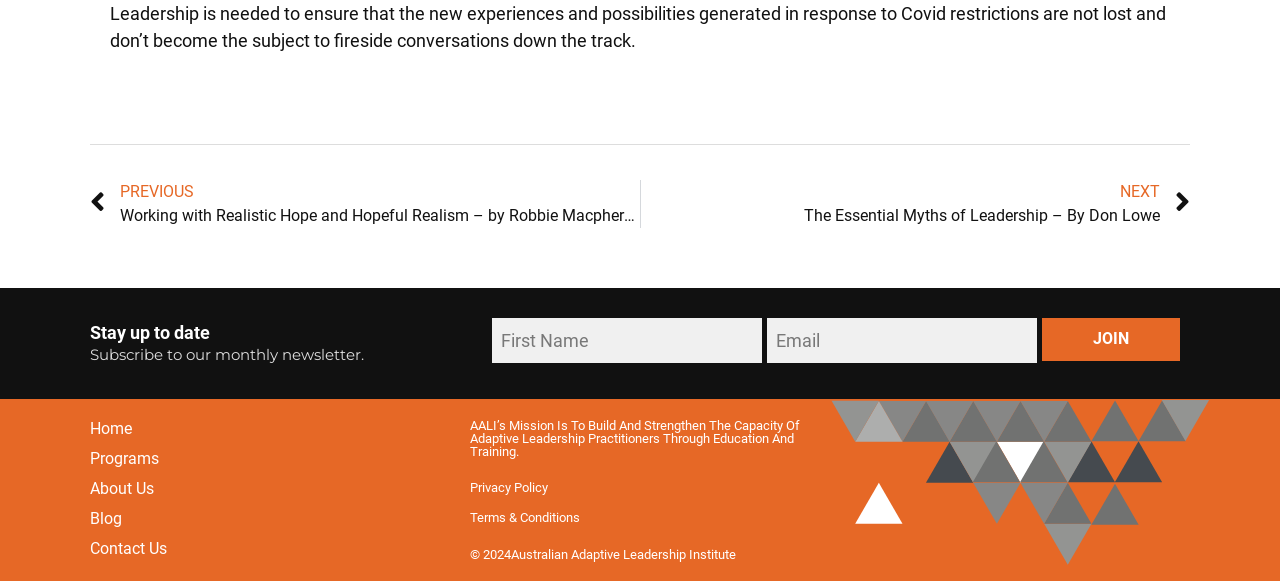Please determine the bounding box coordinates of the section I need to click to accomplish this instruction: "Subscribe to the newsletter".

[0.384, 0.547, 0.595, 0.625]